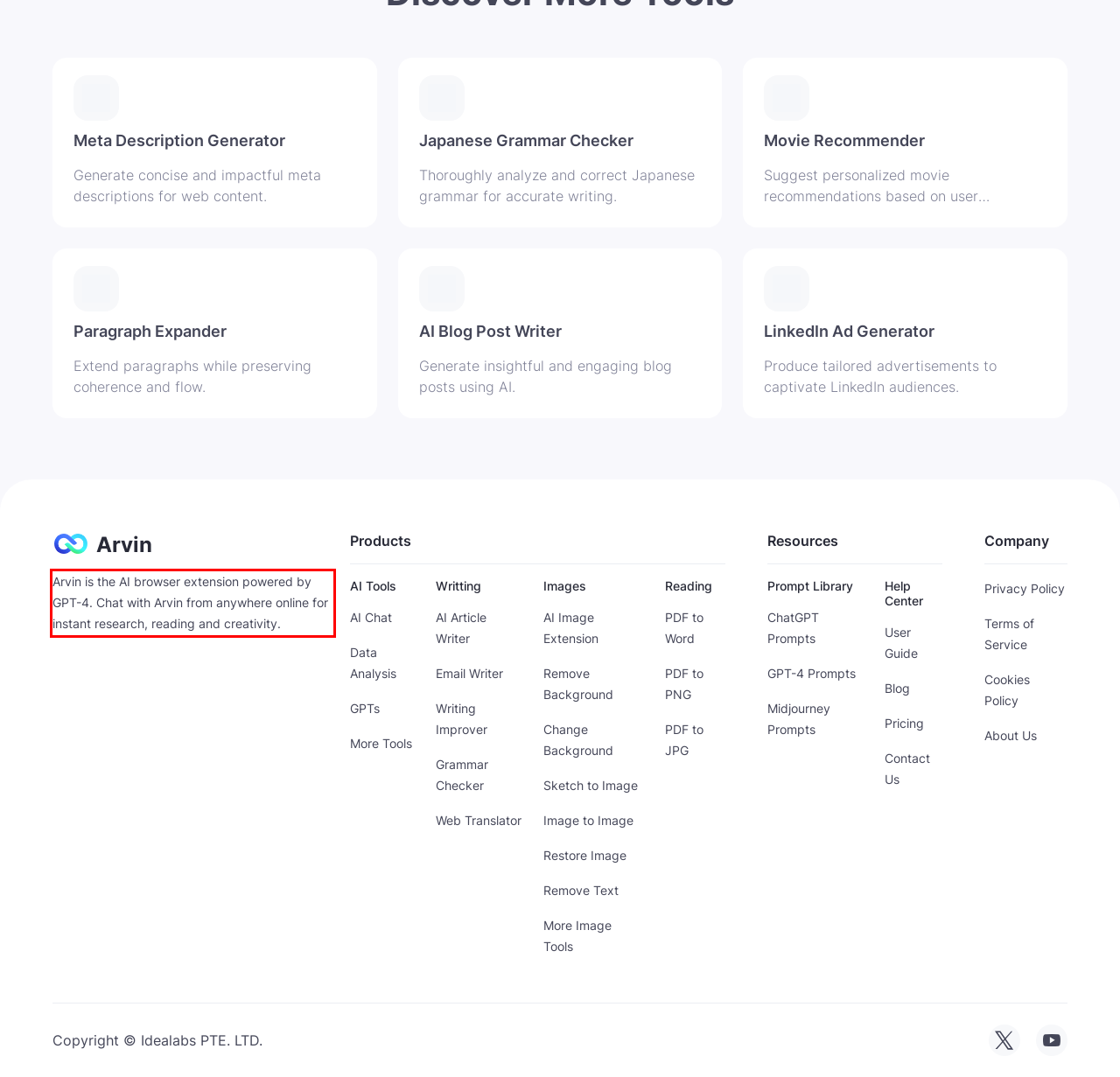Within the provided webpage screenshot, find the red rectangle bounding box and perform OCR to obtain the text content.

Arvin is the AI browser extension powered by GPT-4. Chat with Arvin from anywhere online for instant research, reading and creativity.